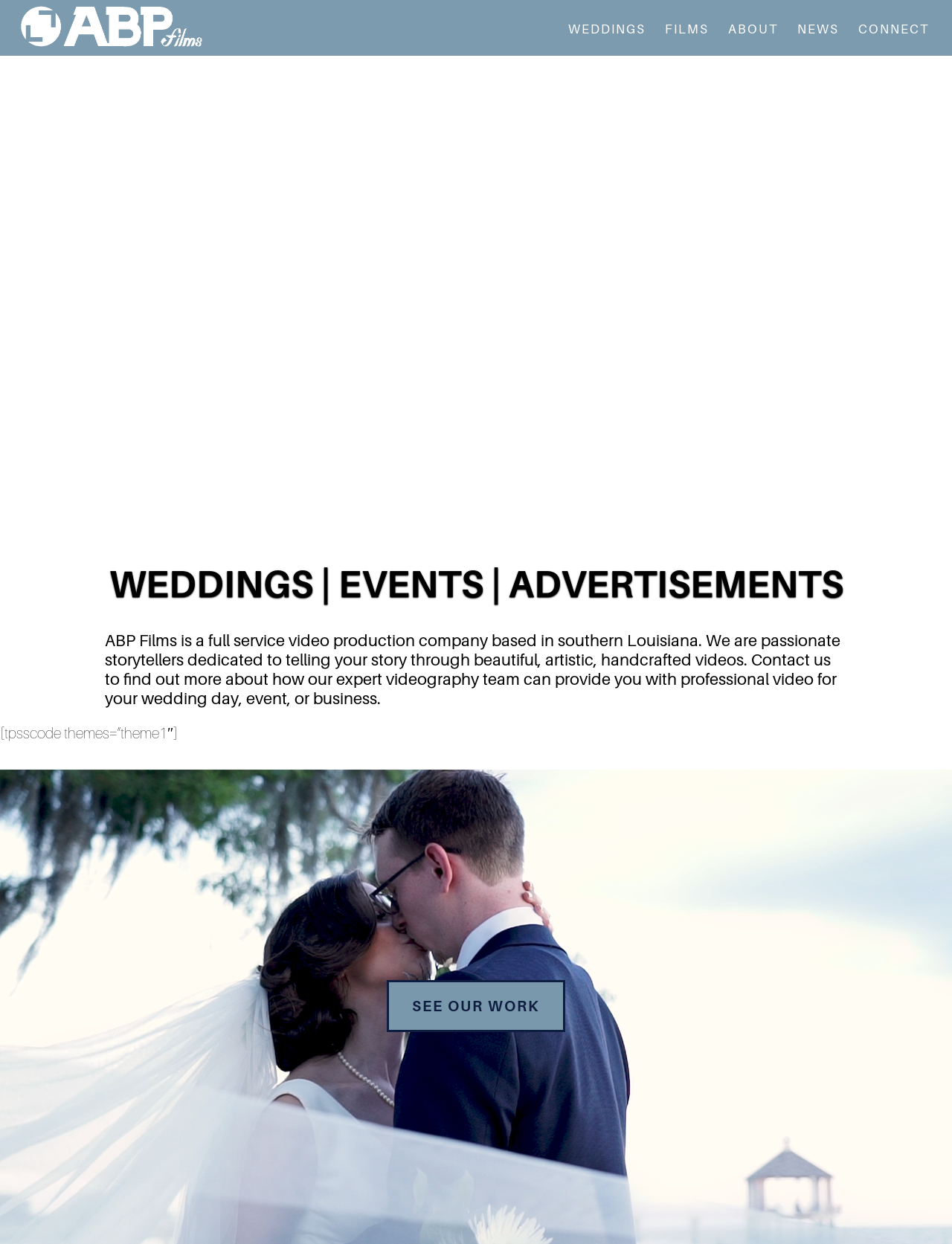Please use the details from the image to answer the following question comprehensively:
What is the main focus of ABP Films' storytelling?

According to the StaticText element, 'We are passionate storytellers dedicated to telling your story through beautiful, artistic, handcrafted videos.', the main focus of ABP Films' storytelling is to tell the client's story.